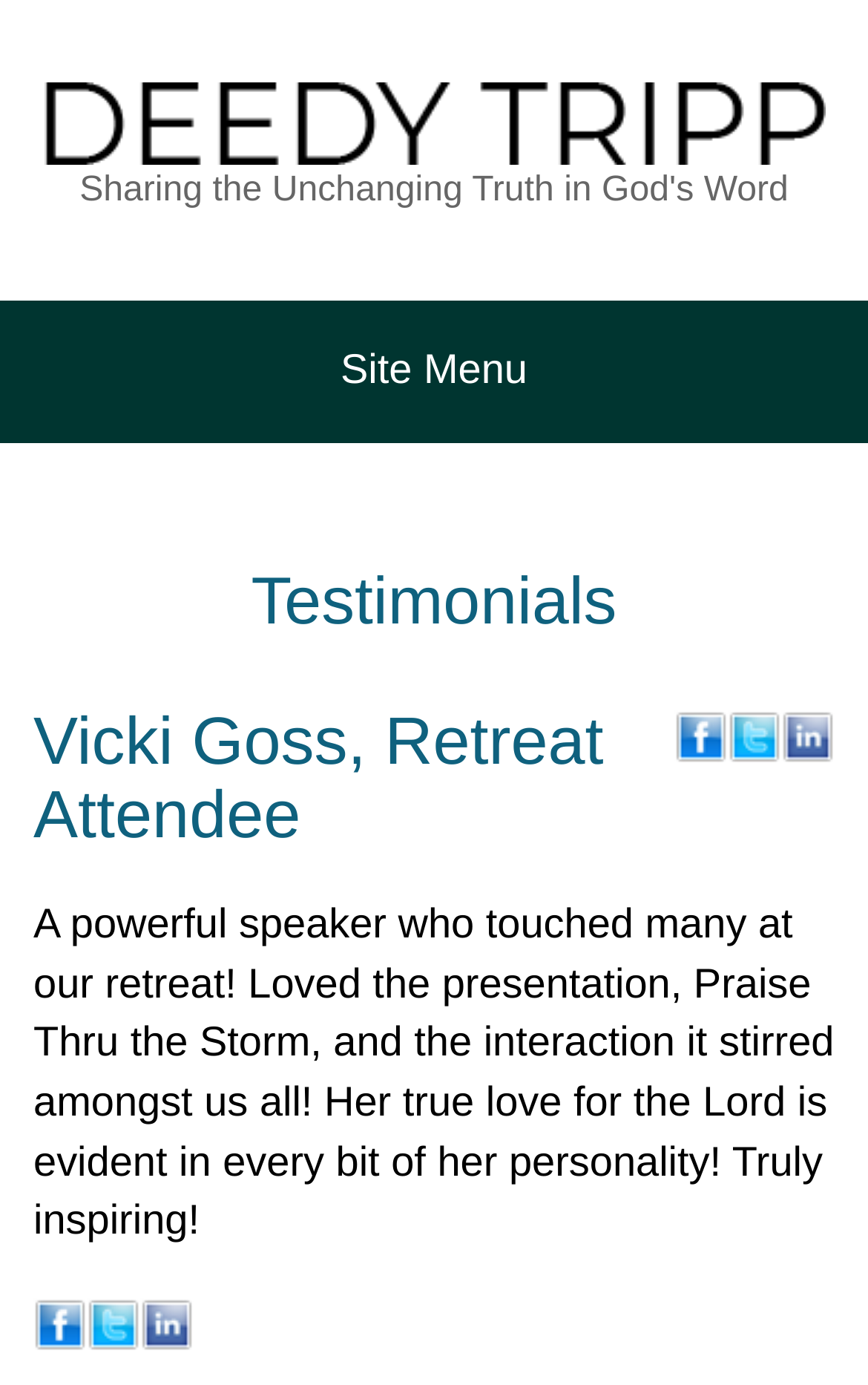How many social media links are there?
Examine the image and give a concise answer in one word or a short phrase.

6